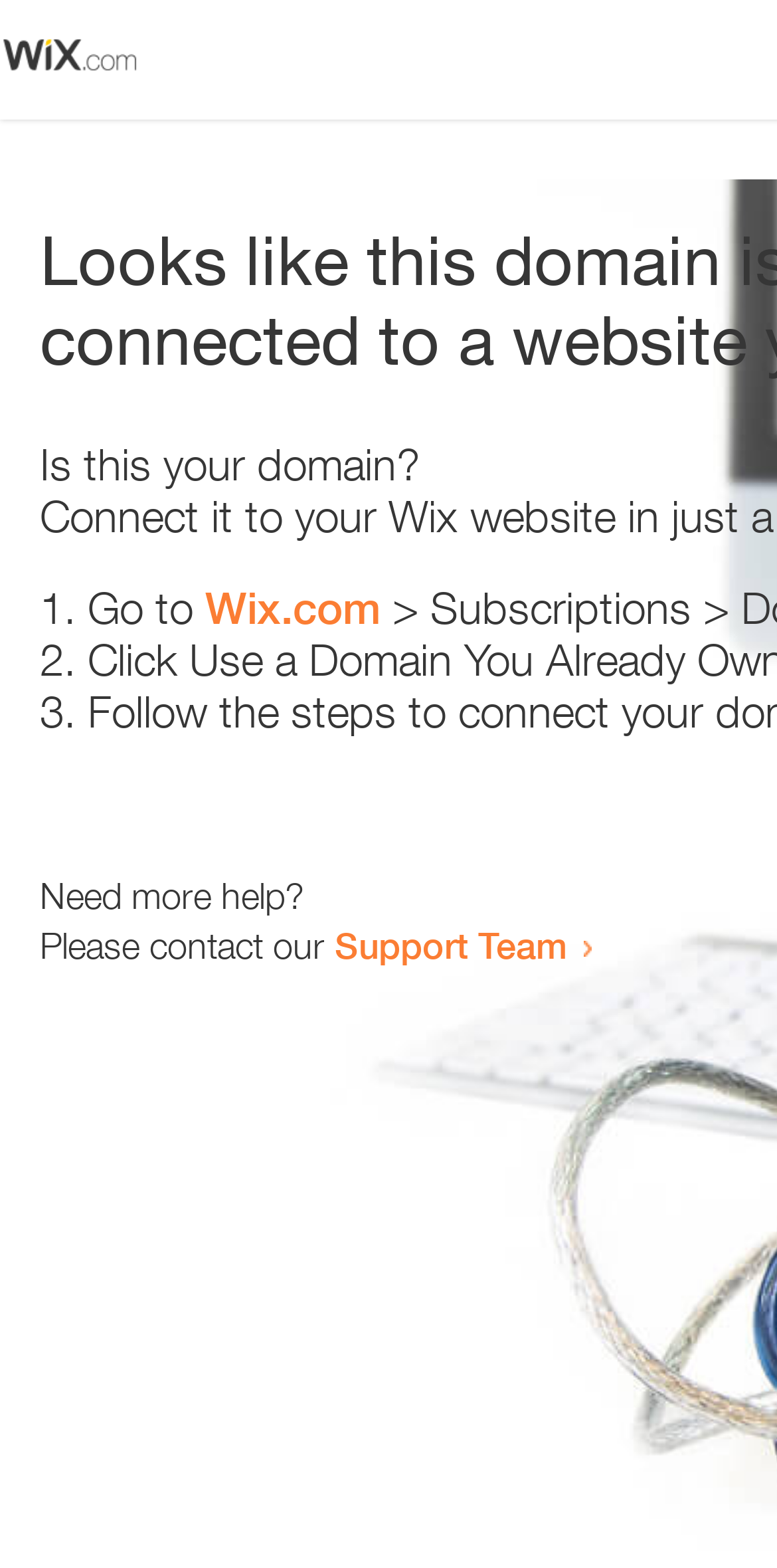Please locate and generate the primary heading on this webpage.

Looks like this domain isn't
connected to a website yet